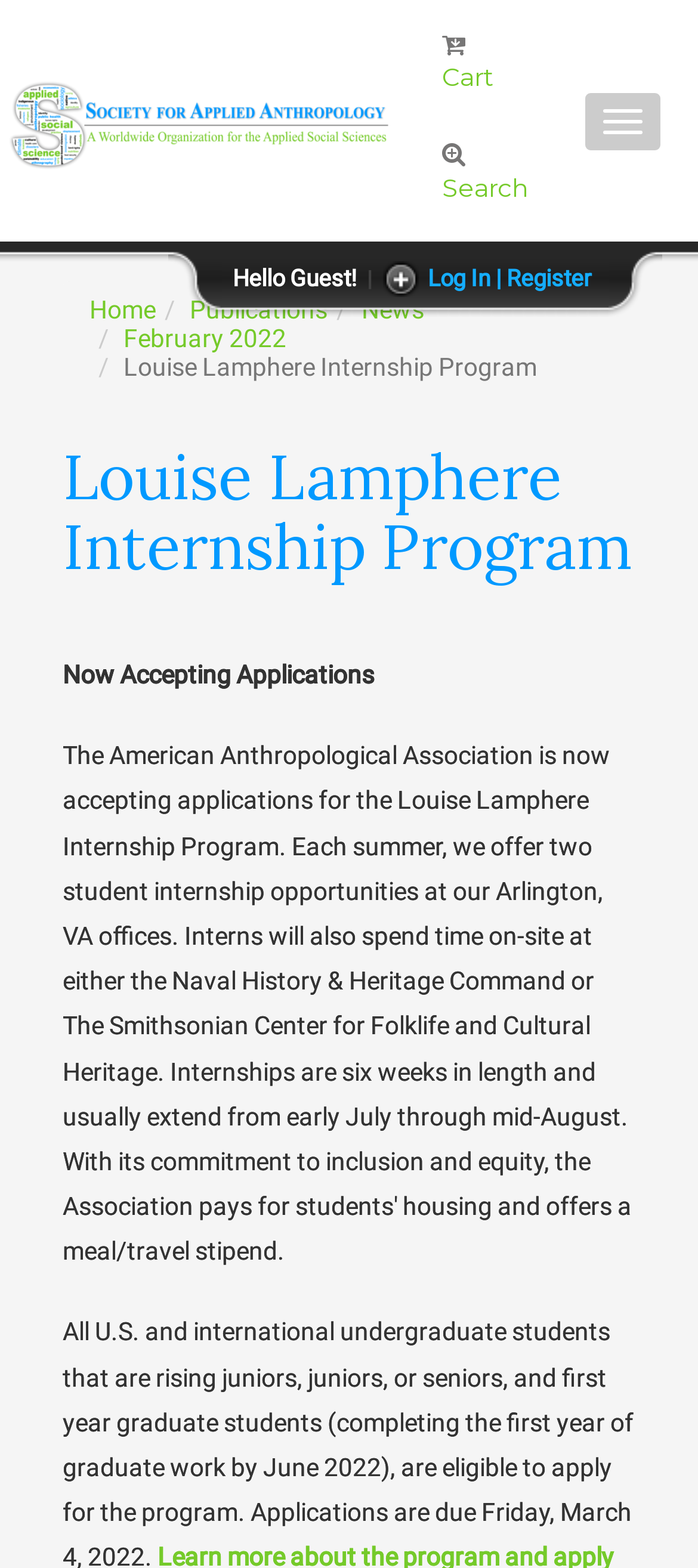Look at the image and answer the question in detail:
How many navigation links are there?

I counted the number of links in the navigation section, which are 'Home', 'Publications', 'News', and 'February 2022'. Therefore, there are 4 navigation links.